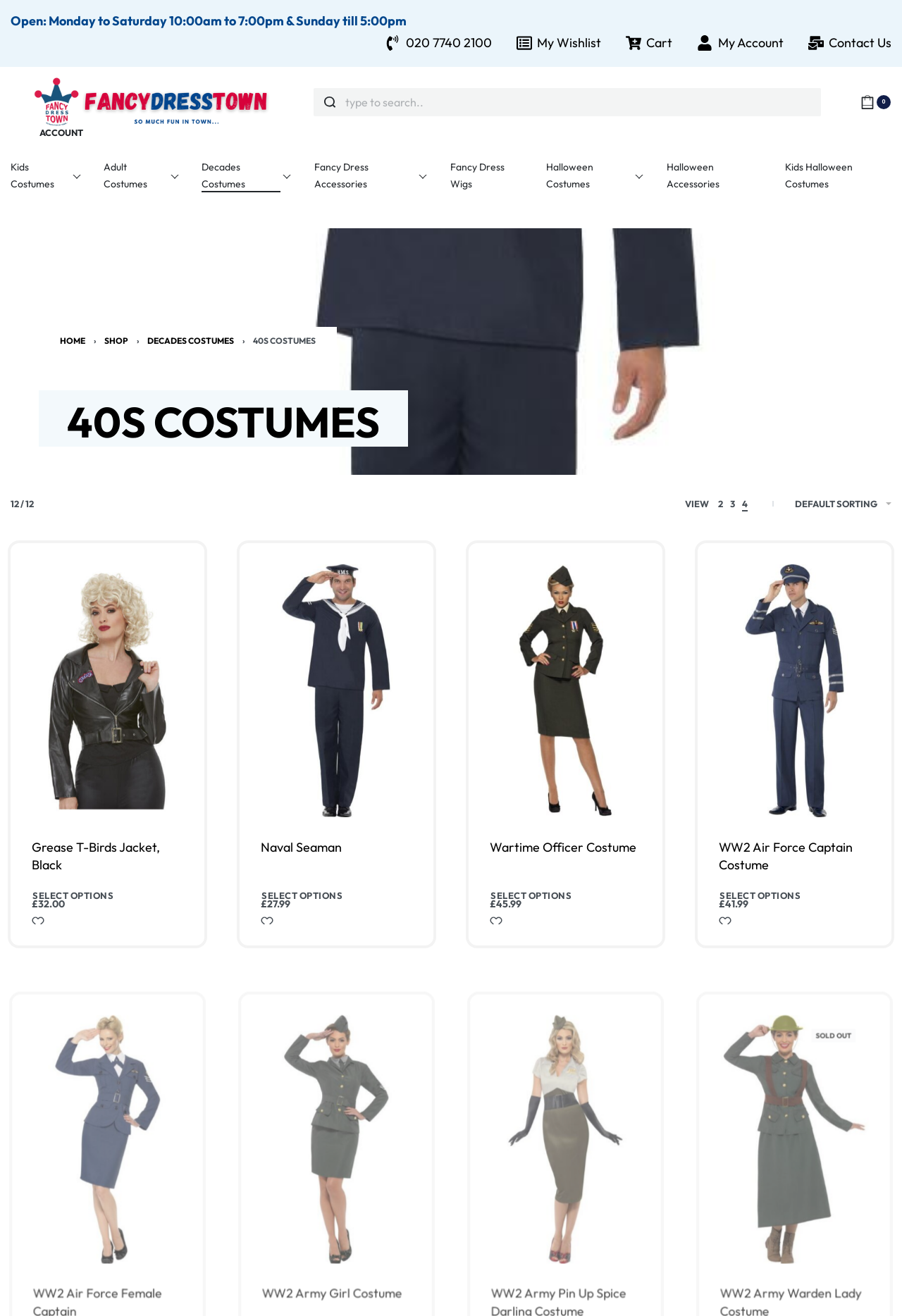What is the status of the last costume?
Can you provide an in-depth and detailed response to the question?

I looked at the last costume in the list and found a text 'SOLD OUT' next to it, which indicates its availability status.